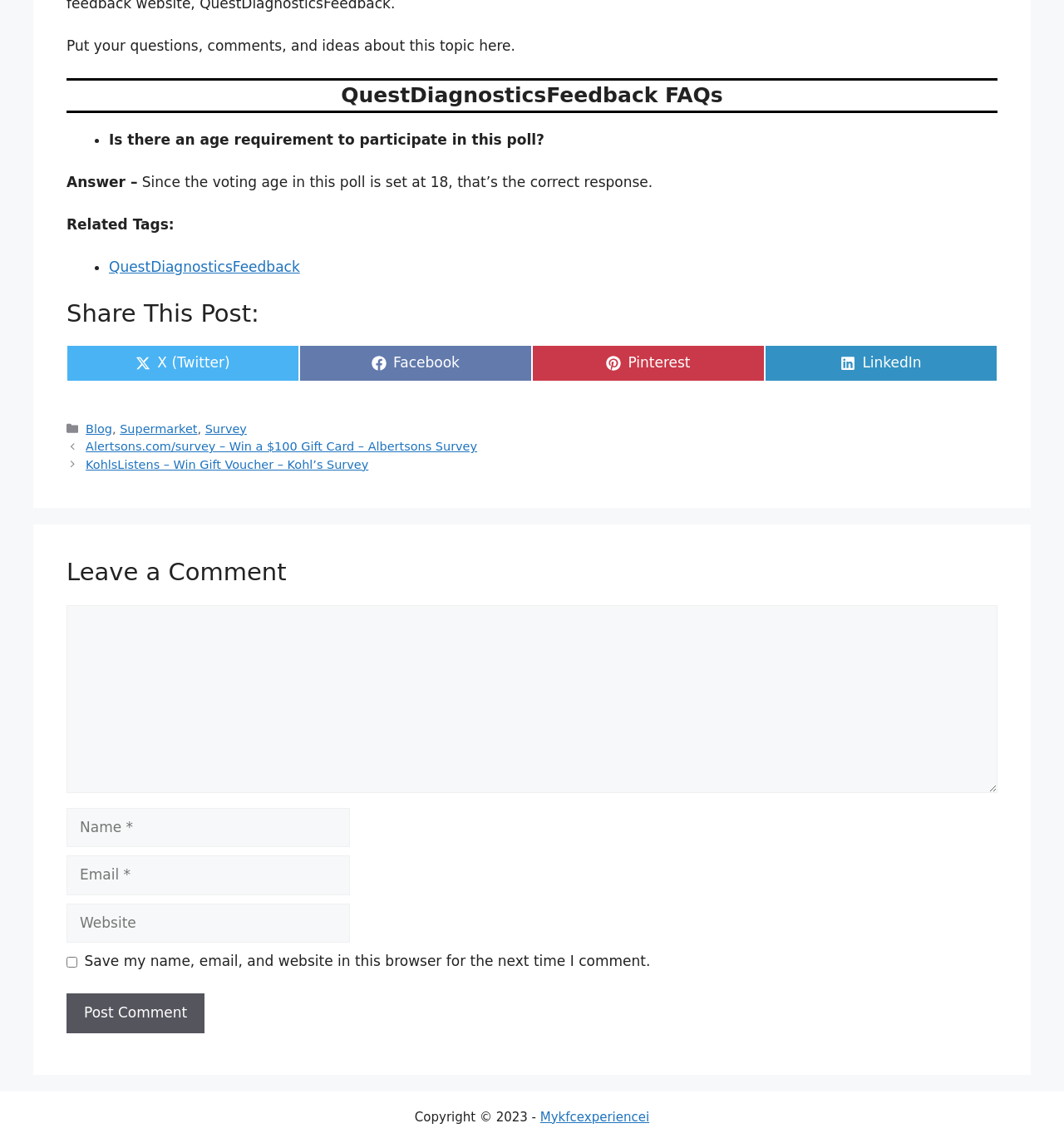Please provide a comprehensive response to the question below by analyzing the image: 
What is the age requirement to participate in the poll?

The age requirement to participate in the poll can be found in the answer to the first question, which states 'Since the voting age in this poll is set at 18, that’s the correct response.' This indicates that the age requirement is 18.